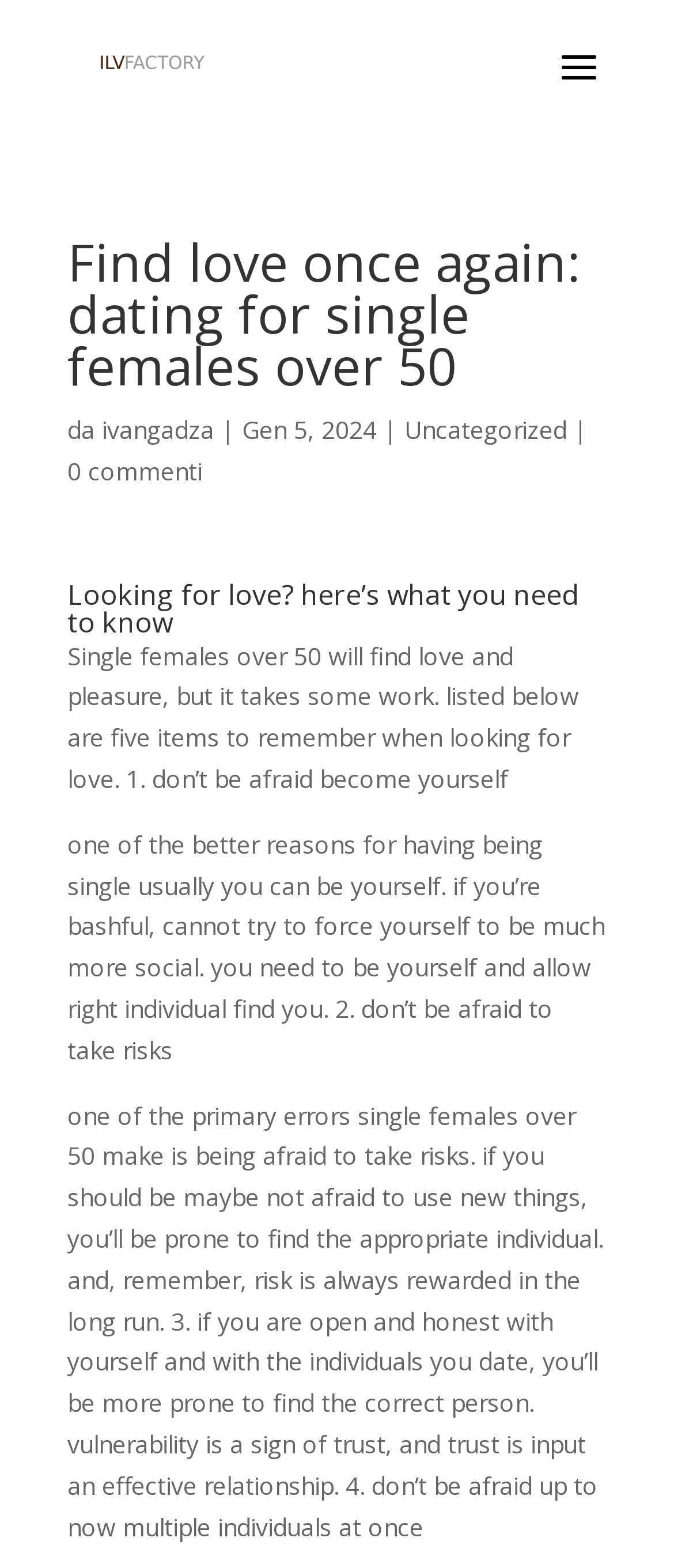What is the result of taking risks?
Using the information from the image, answer the question thoroughly.

The webpage states that taking risks will be rewarded in the long run, as mentioned in the second item to remember, 'don’t be afraid to take risks'.